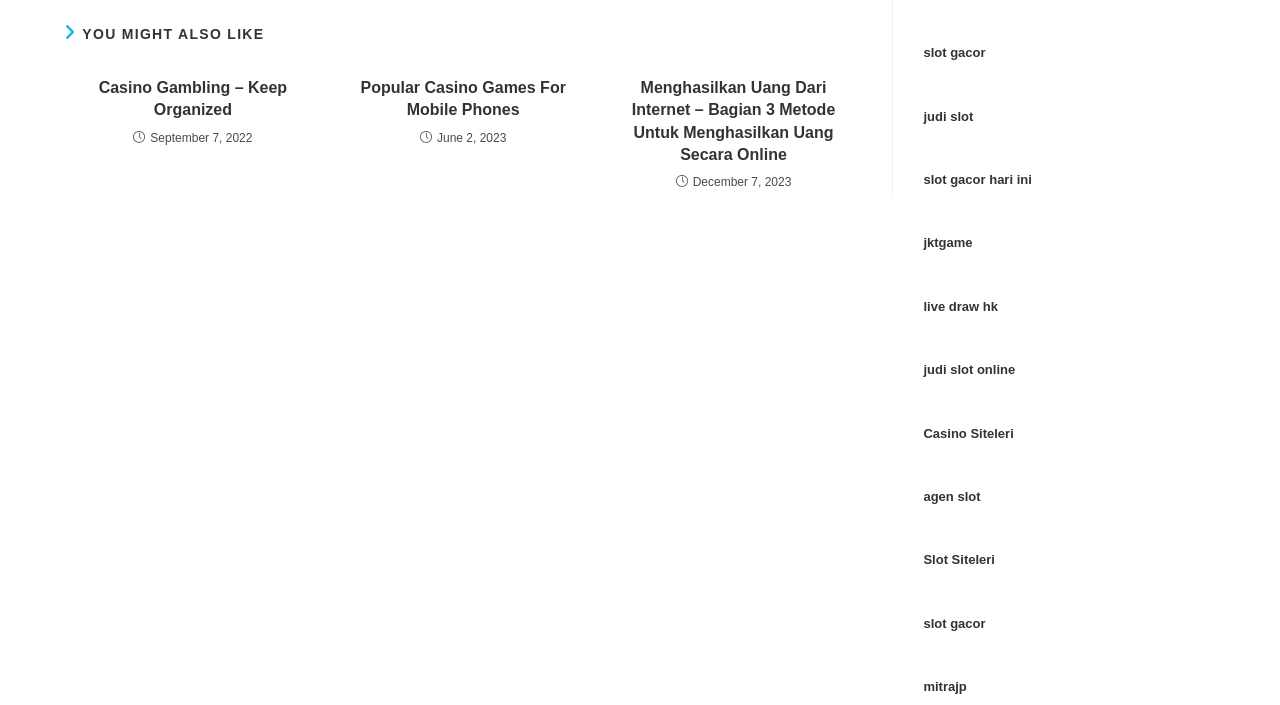Consider the image and give a detailed and elaborate answer to the question: 
How many links are there in the 'YOU MIGHT ALSO LIKE' section?

The 'YOU MIGHT ALSO LIKE' section has 9 link elements, which are 'slot gacor', 'judi slot', 'slot gacor hari ini', 'jktgame', 'live draw hk', 'judi slot online', 'Casino Siteleri', 'agen slot', and 'Slot Siteleri'.